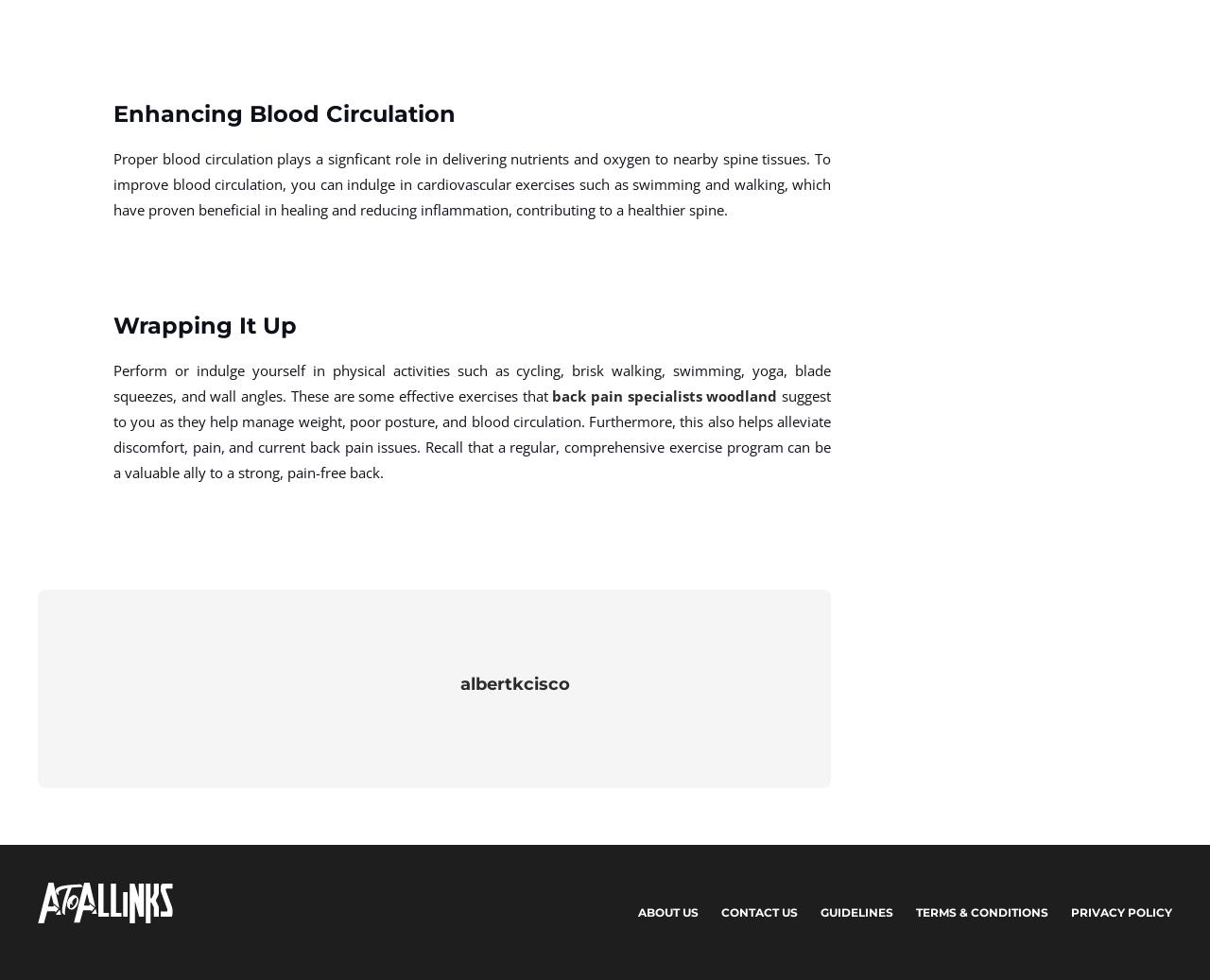Please provide a comprehensive response to the question based on the details in the image: How many links are there in the footer section?

In the footer section, there are five links: ABOUT US, CONTACT US, GUIDELINES, TERMS & CONDITIONS, and PRIVACY POLICY.